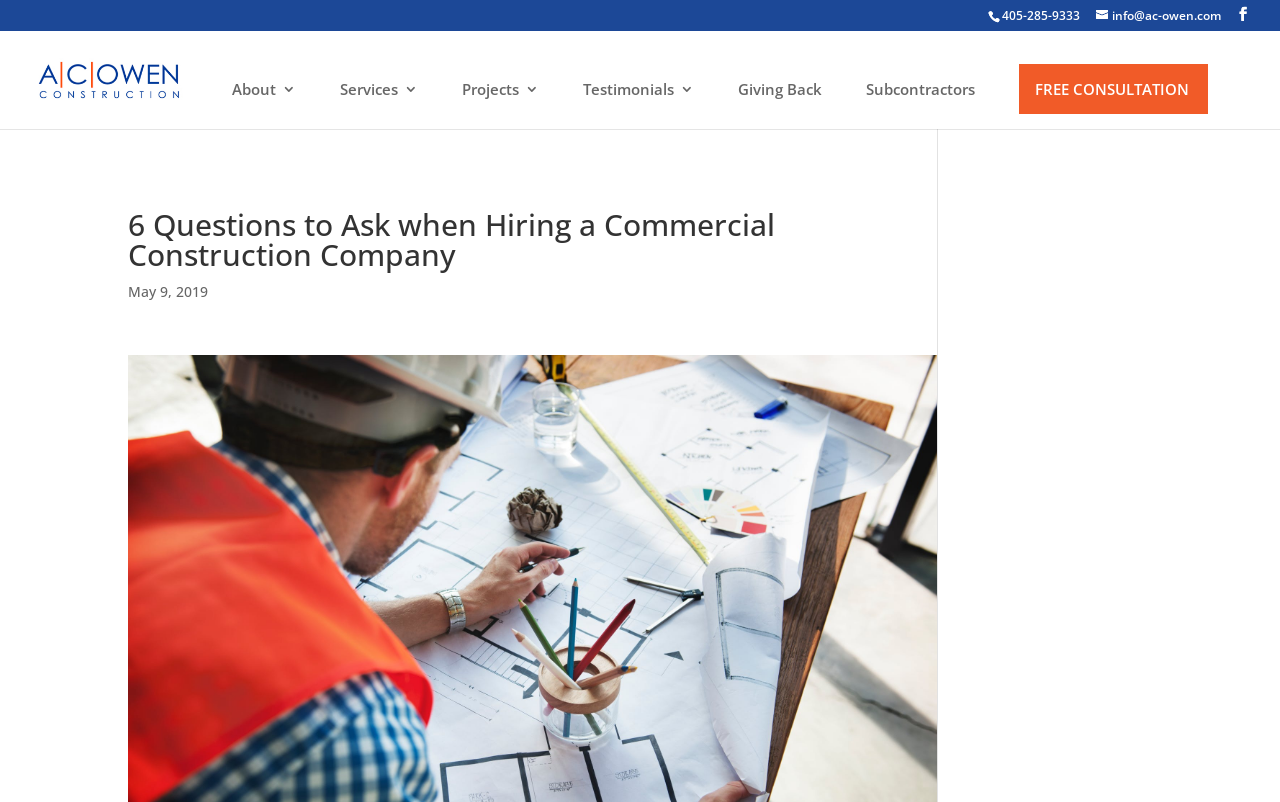What is the purpose of the 'FREE CONSULTATION' link?
Using the image as a reference, answer the question with a short word or phrase.

To request a consultation